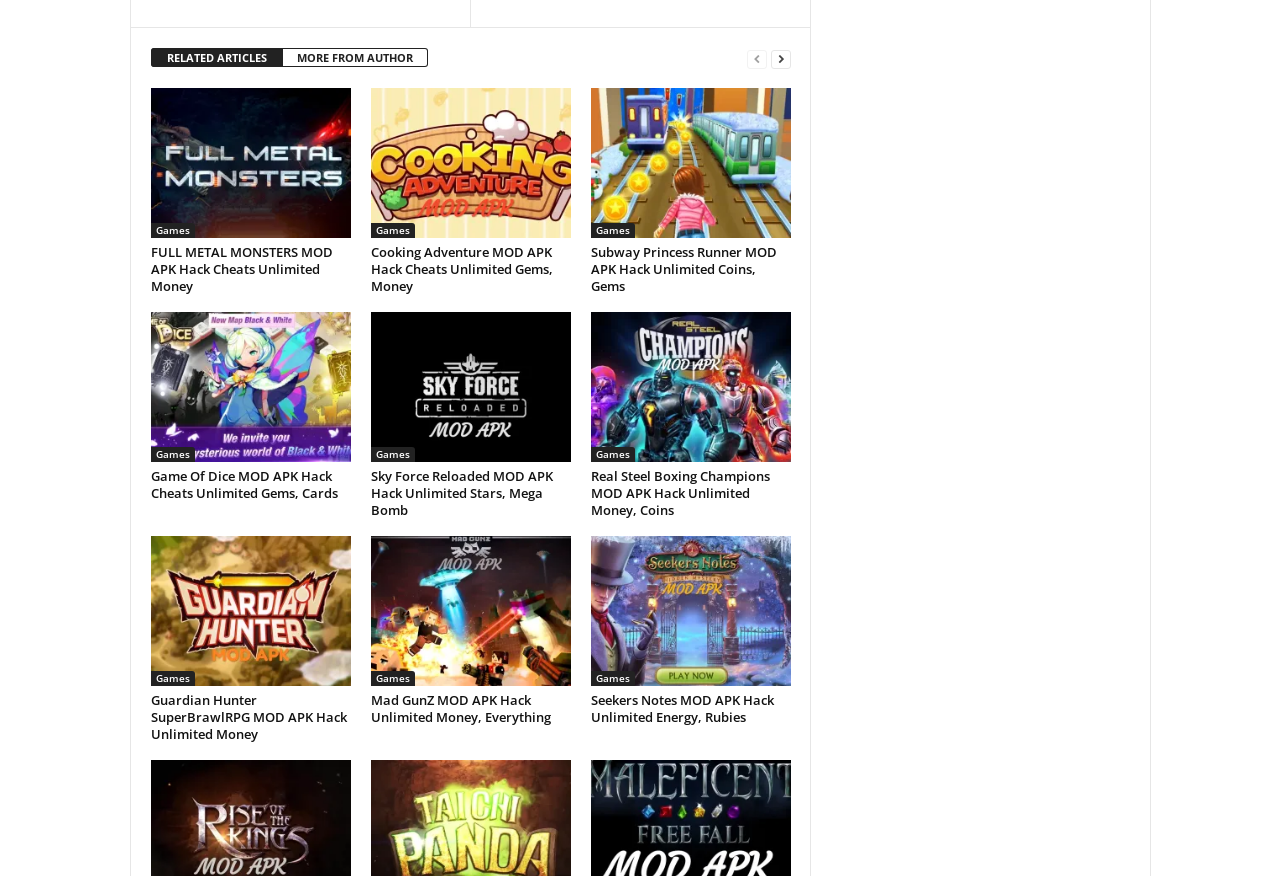Find the bounding box coordinates of the element I should click to carry out the following instruction: "View Cooking Adventure MOD APK".

[0.289, 0.101, 0.446, 0.272]